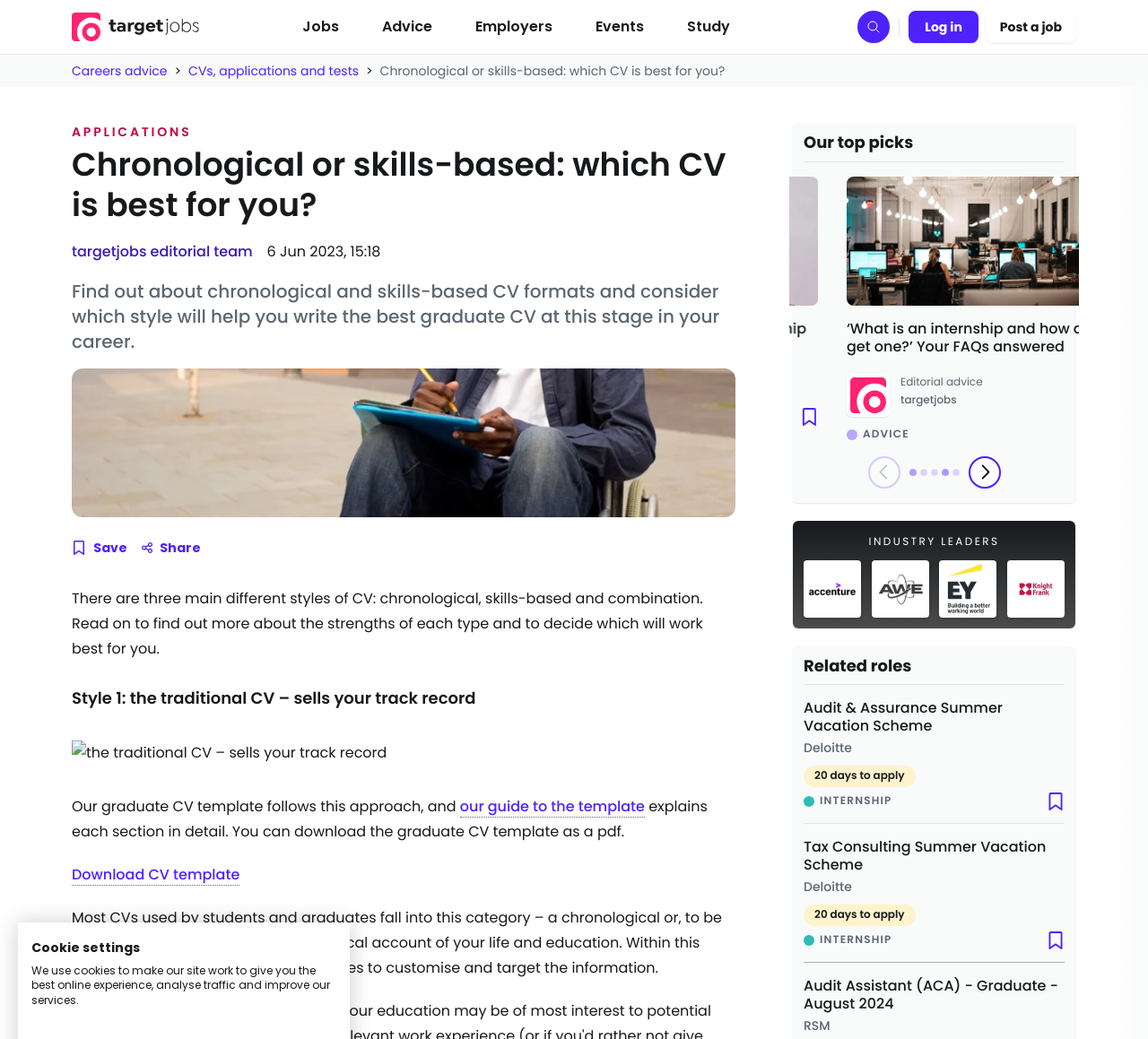Construct a comprehensive description capturing every detail on the webpage.

This webpage is about creating the best graduate CV, specifically discussing chronological and skills-based CV formats. At the top, there is a navigation bar with buttons for "Jobs", "Advice", "Employers", "Events", and "Study", as well as a search button and links to "Log in" and "Post a job". Below the navigation bar, there is a heading "APPLICATIONS" and a subheading "Chronological or skills-based: which CV is best for you?".

The main content of the page is divided into sections. The first section explains the importance of choosing the right CV format, with a brief overview of the three main styles: chronological, skills-based, and combination. There is an image of a person writing their CV on a clipboard sitting outside.

The next section focuses on the traditional CV, which sells one's track record. There is a heading "Style 1: the traditional CV – sells your track record" and an image related to this topic. The text explains that the traditional CV is the most common type used by students and graduates, and provides a link to download a graduate CV template.

The page also features a section called "Our top picks" with a figure and several links to related articles, including "The graduate’s guide to creating the perfect LinkedIn profile" and "Gap year ideas and how to plan a year out after graduating". Each link has a thumbnail image and a "Save" button.

Further down, there is a section titled "INDUSTRY LEADERS" with links to several companies, including Accenture, AWE, EY, and Knight Frank, each with an accompanying image. Below this, there is a section called "Related roles" with links to job postings, including "Audit & Assurance Summer Vacation Scheme" and "Tax Consulting Summer Vacation Scheme", each with a "Save" button.

At the bottom of the page, there is a section about cookie settings, explaining that the site uses cookies to improve the user experience.